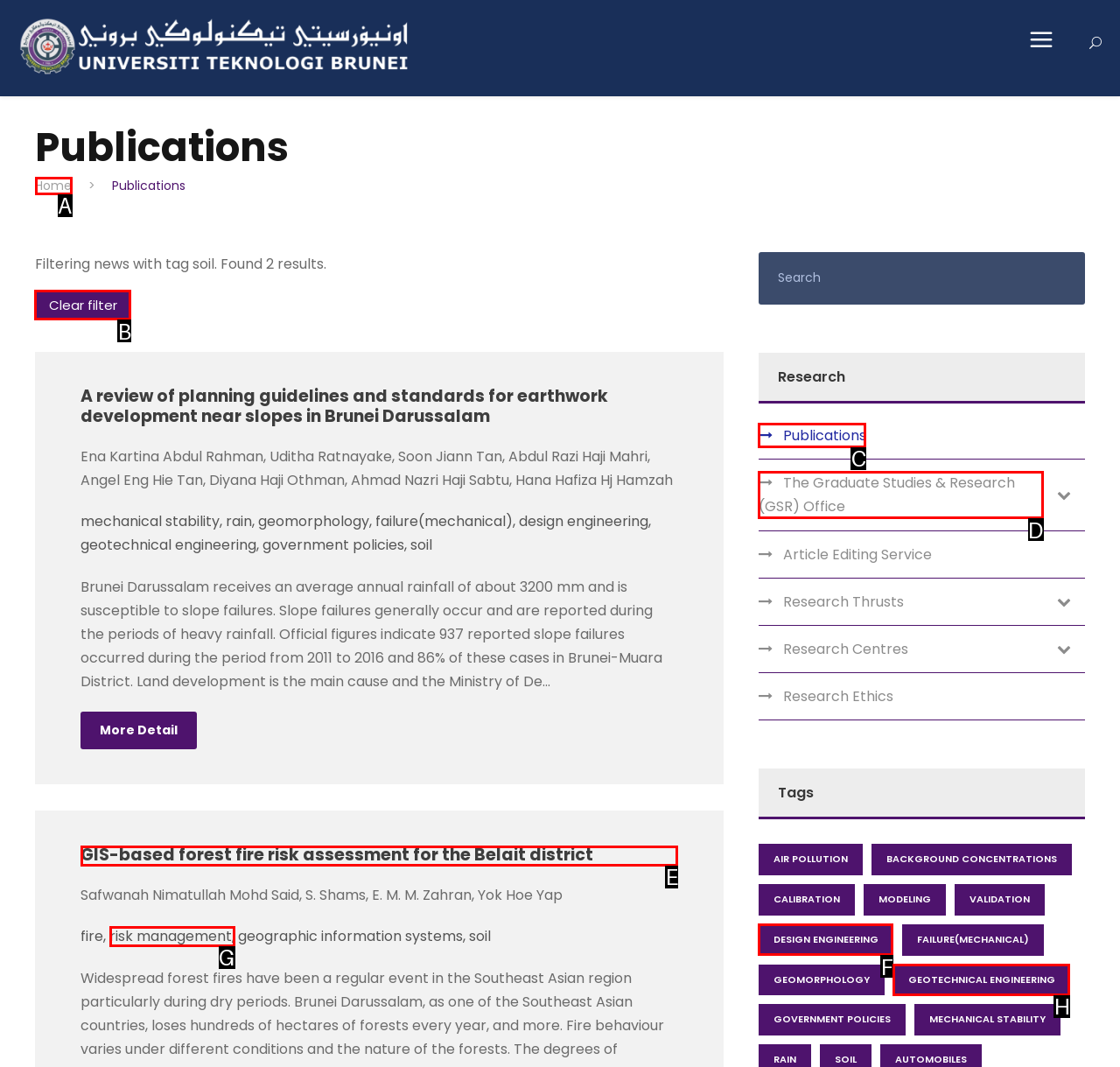Select the proper HTML element to perform the given task: Clear filter Answer with the corresponding letter from the provided choices.

B